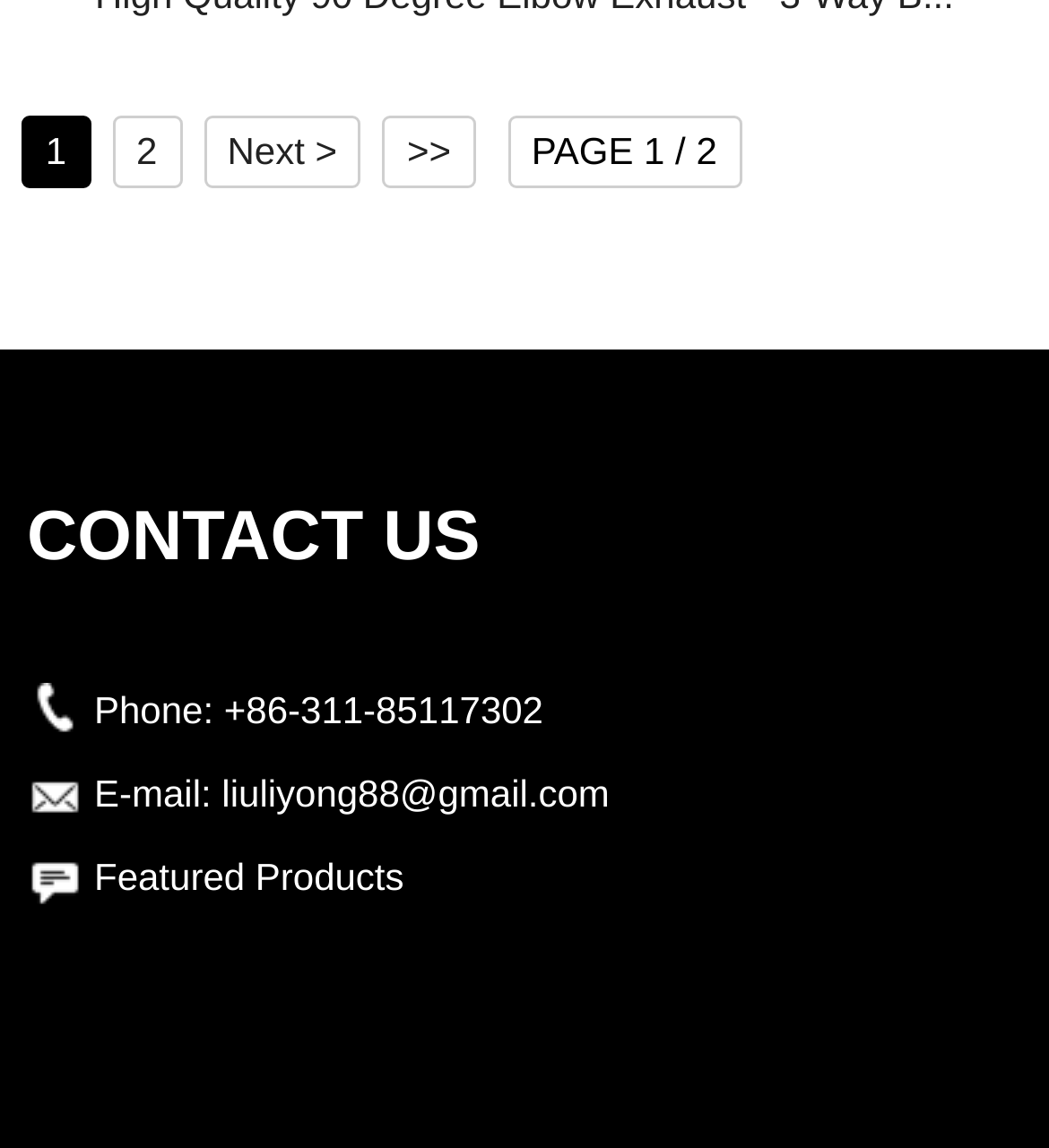What is the phone number provided?
Give a detailed response to the question by analyzing the screenshot.

The phone number can be found next to the 'Phone:' label, which is '+86-311-85117302'.